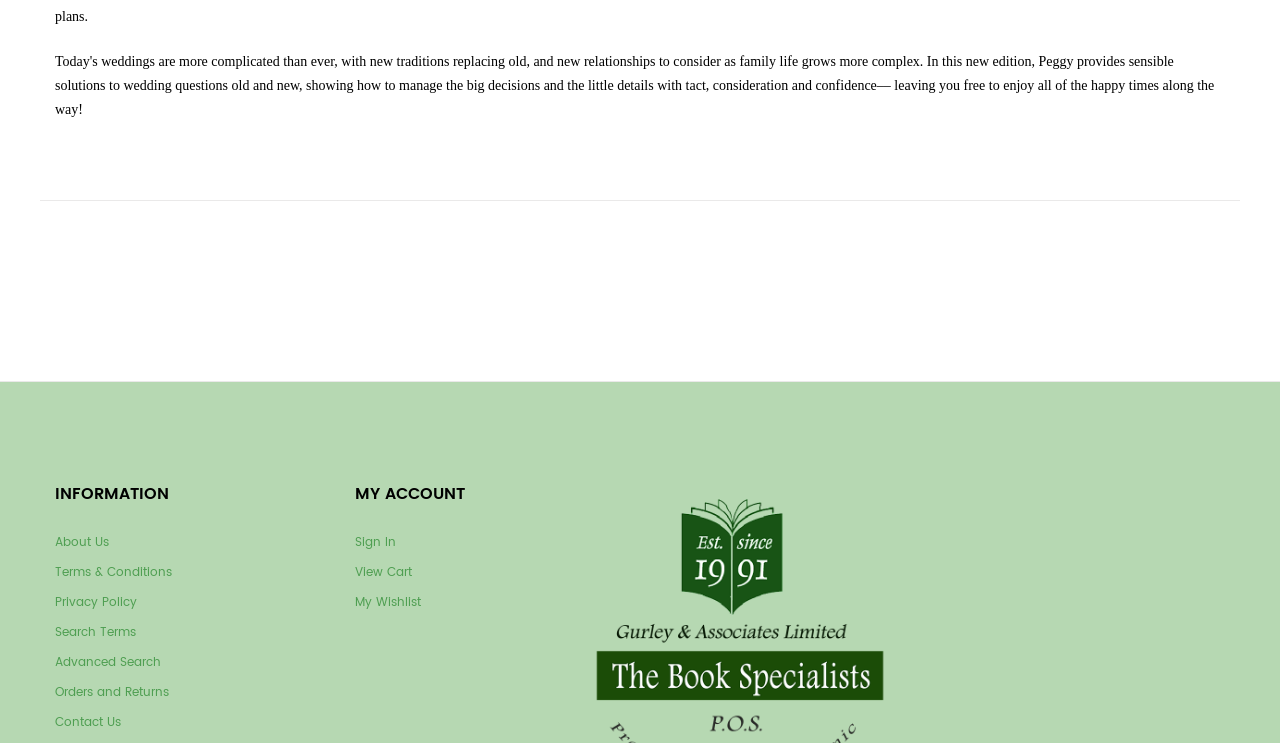Could you determine the bounding box coordinates of the clickable element to complete the instruction: "sign in to my account"? Provide the coordinates as four float numbers between 0 and 1, i.e., [left, top, right, bottom].

[0.277, 0.715, 0.309, 0.747]